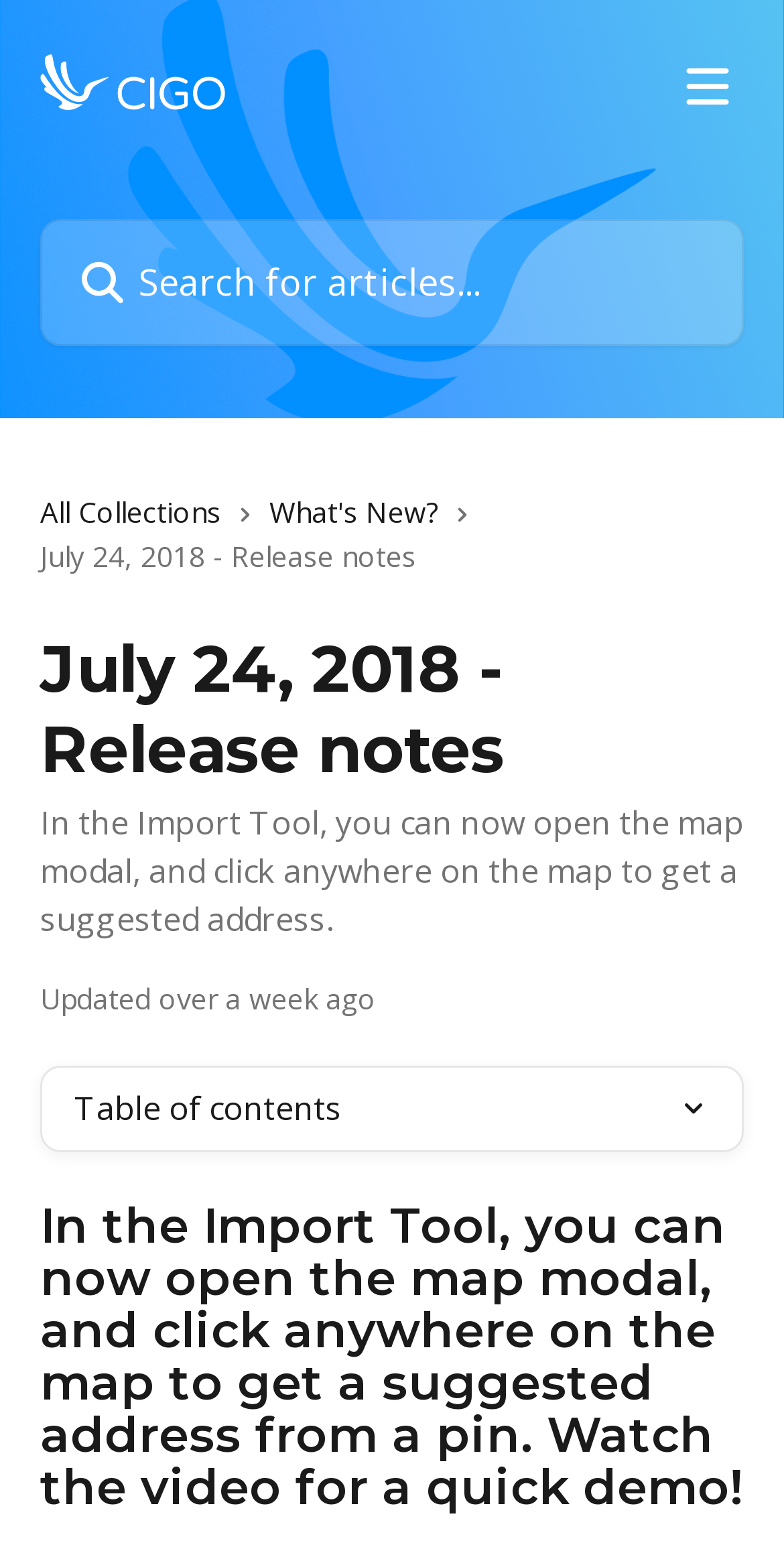Determine the bounding box coordinates for the HTML element described here: "alt="Knowledge Center | Cigo Tracker"".

[0.051, 0.031, 0.287, 0.077]